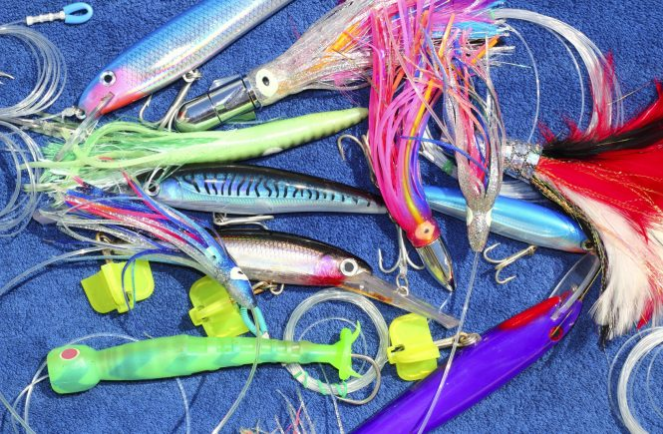Explain what the image portrays in a detailed manner.

This vibrant image showcases a collection of saltwater fishing accessories, specifically various lures and bait used by anglers. Spread out against a deep blue background, the assortment includes brightly colored lures in shades of pink, green, blue, and purple, each featuring intricate designs and unique hooks. Notable elements include a stylized squid lure in vivid green, adorned with distinct textures, alongside several eye-catching feathered jigs that promise to attract fish in various water conditions. This array of equipment illustrates the essential tools that enhance the fishing experience, perfect for anyone preparing for an exciting saltwater fishing trip.